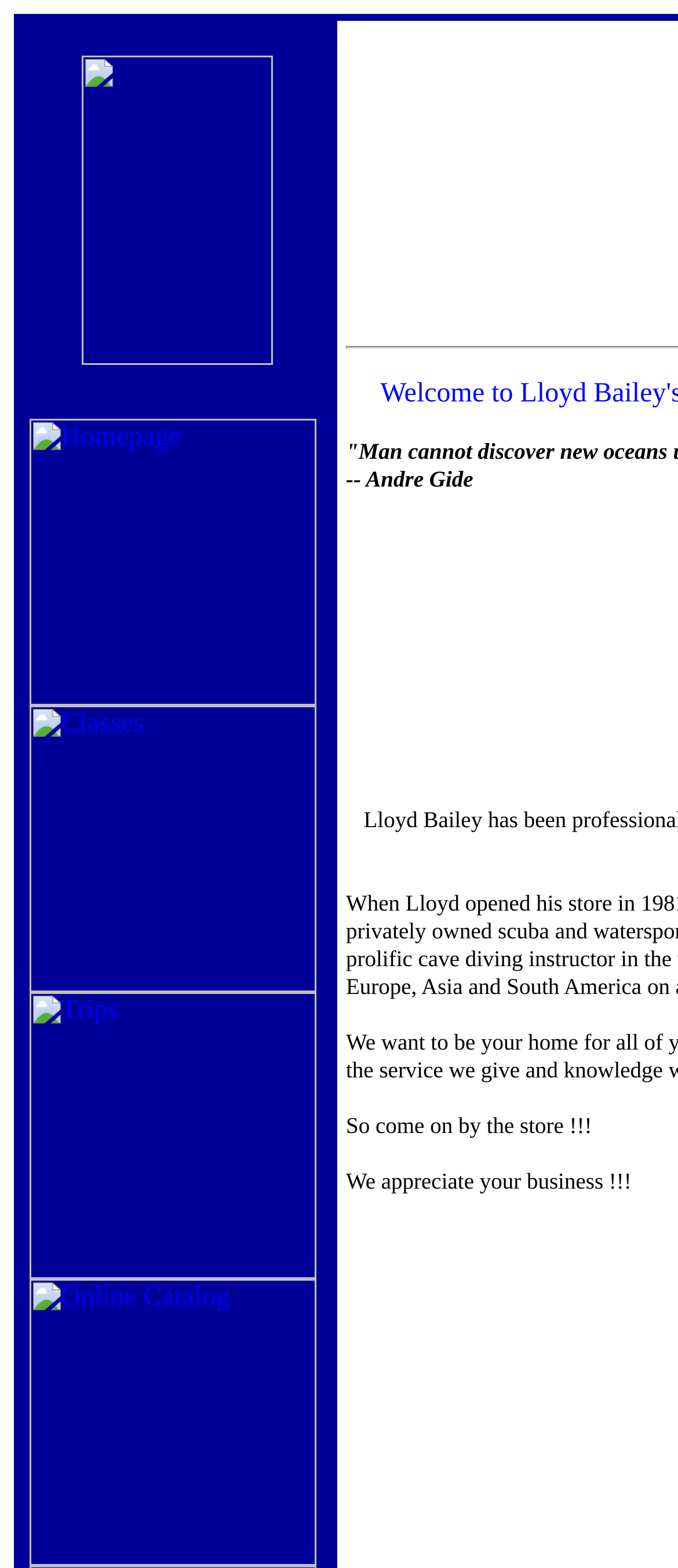Please reply to the following question using a single word or phrase: 
What is the author of the quote?

Andre Gide